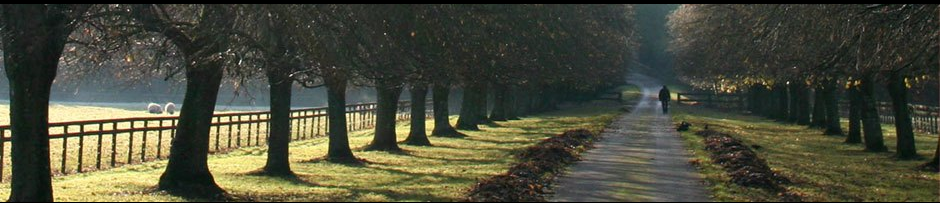Answer the following query with a single word or phrase:
What is the solitary figure doing?

Walking